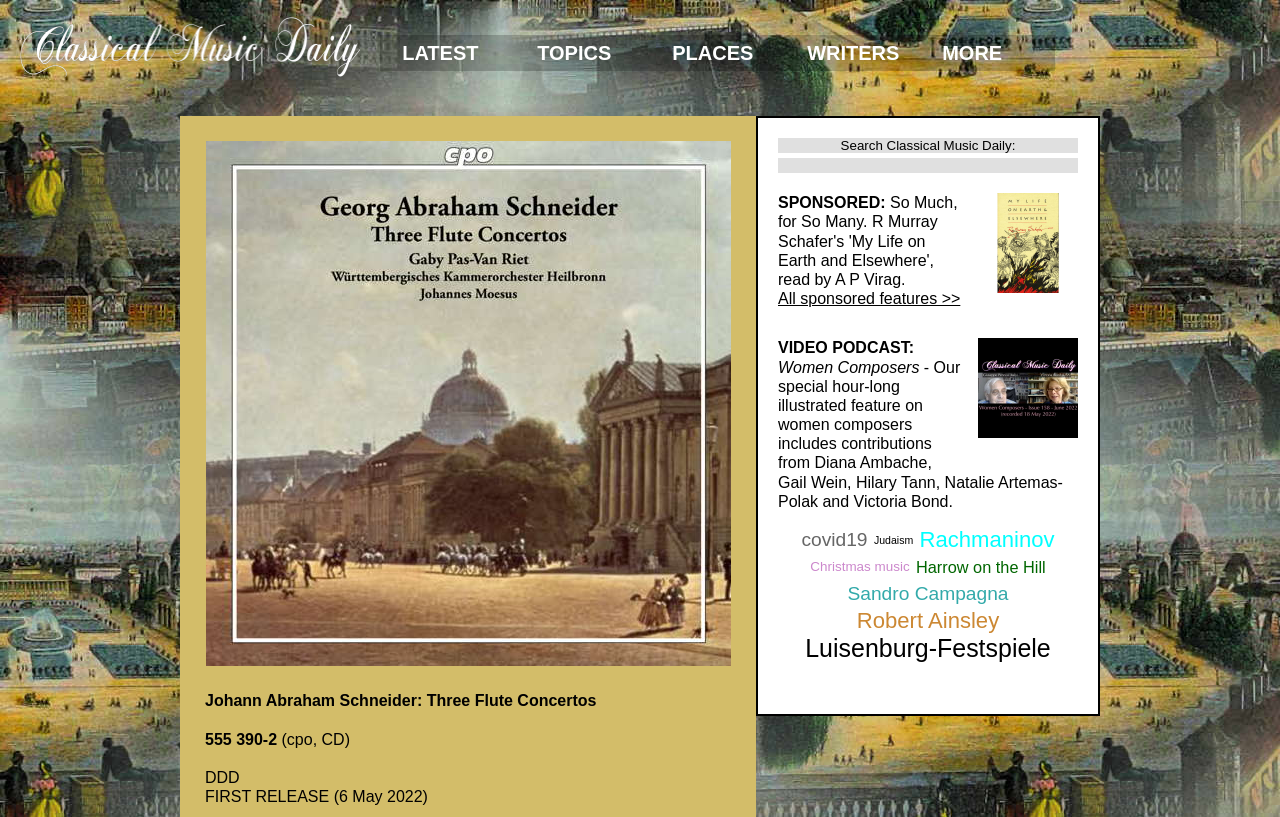What is the name of the album featured on the webpage?
Please provide a full and detailed response to the question.

I looked for the album information by searching for the image with the album cover, and then I read the text next to it, which mentions 'Johann Abraham Schneider: Three Flute Concertos'. This tells me that the name of the album featured on the webpage is Johann Abraham Schneider: Three Flute Concertos.